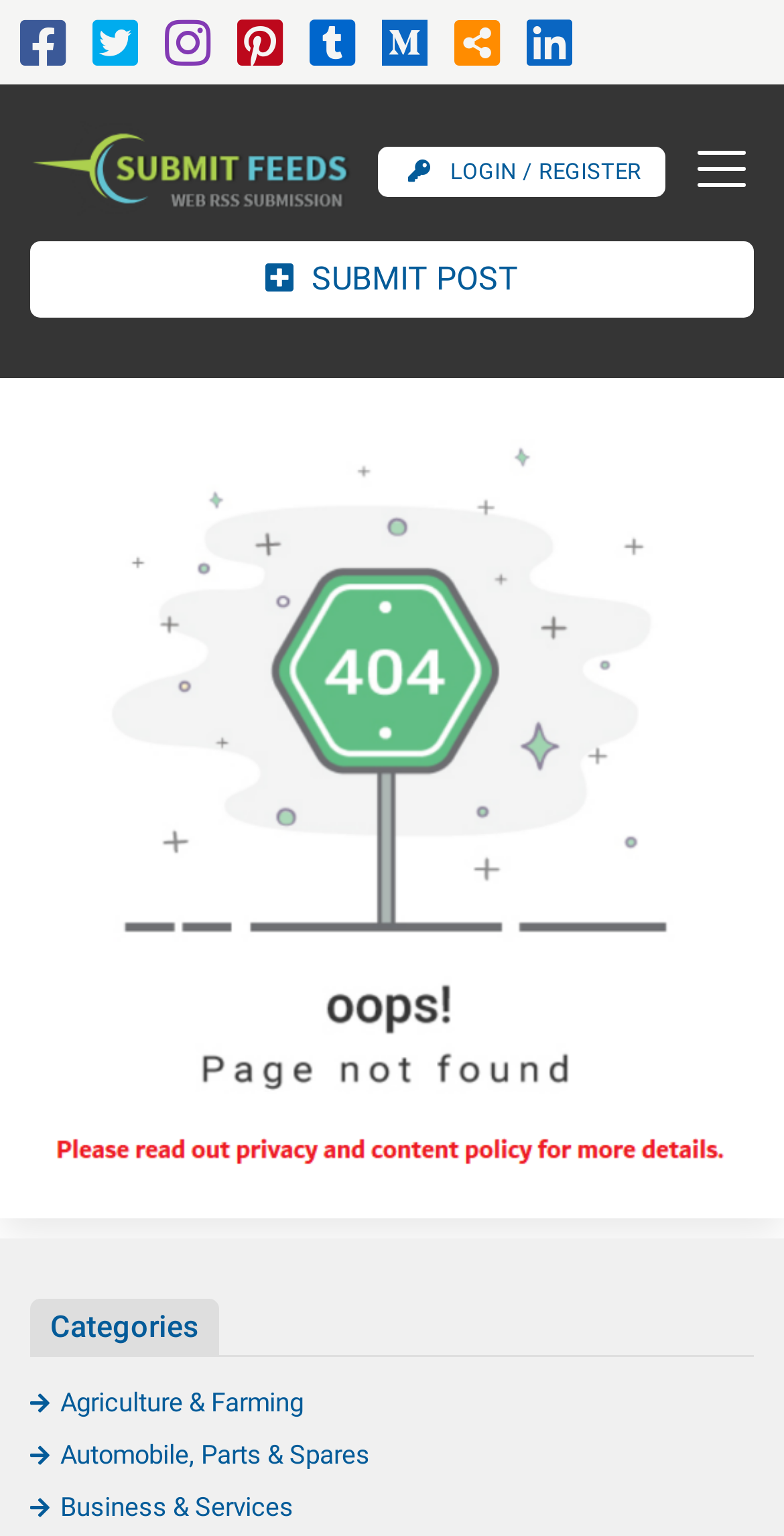Use a single word or phrase to respond to the question:
What is the logo of the website?

submitfeeds.com logo